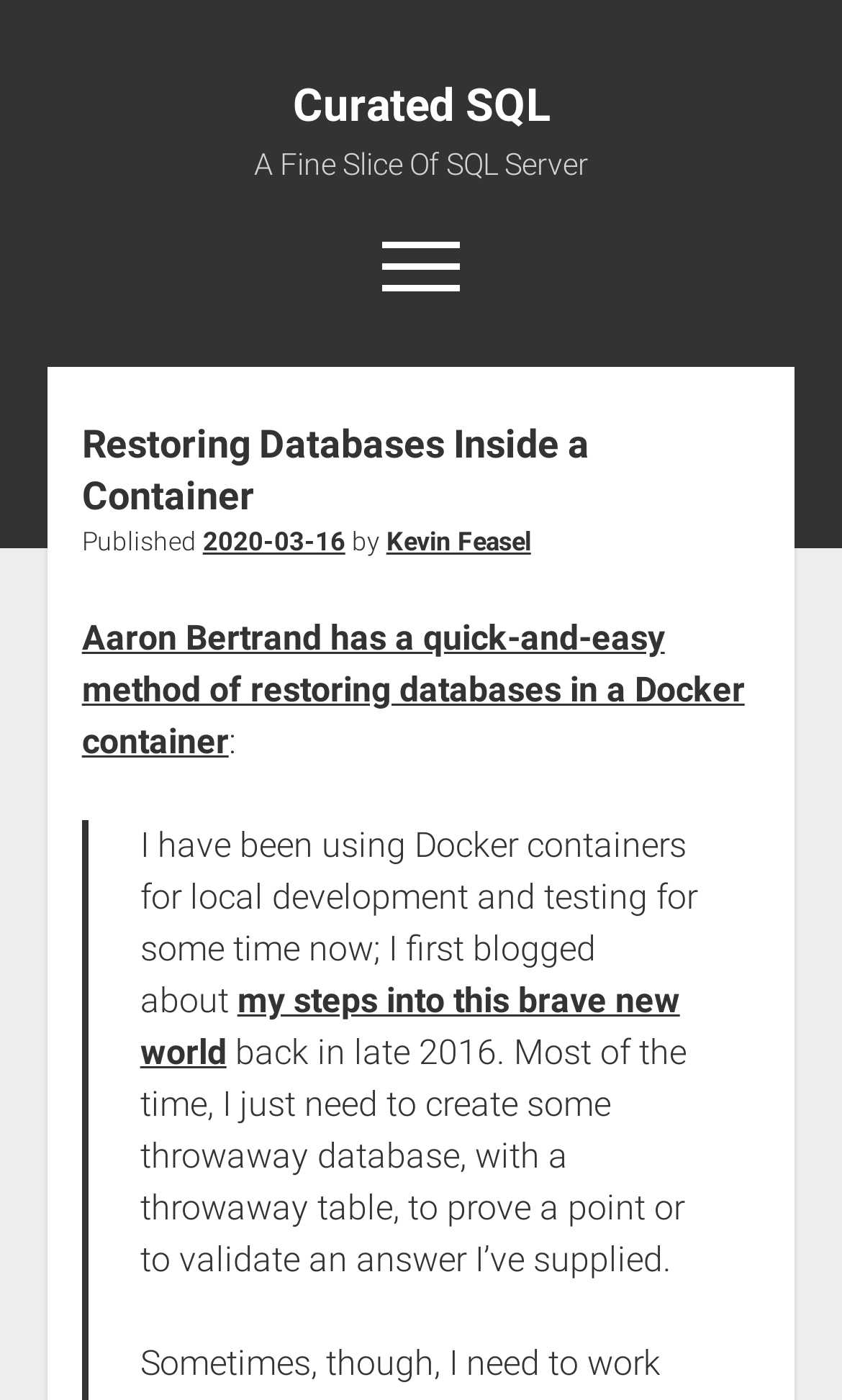Please determine the bounding box coordinates for the element with the description: "Kevin Feasel".

[0.459, 0.376, 0.631, 0.398]